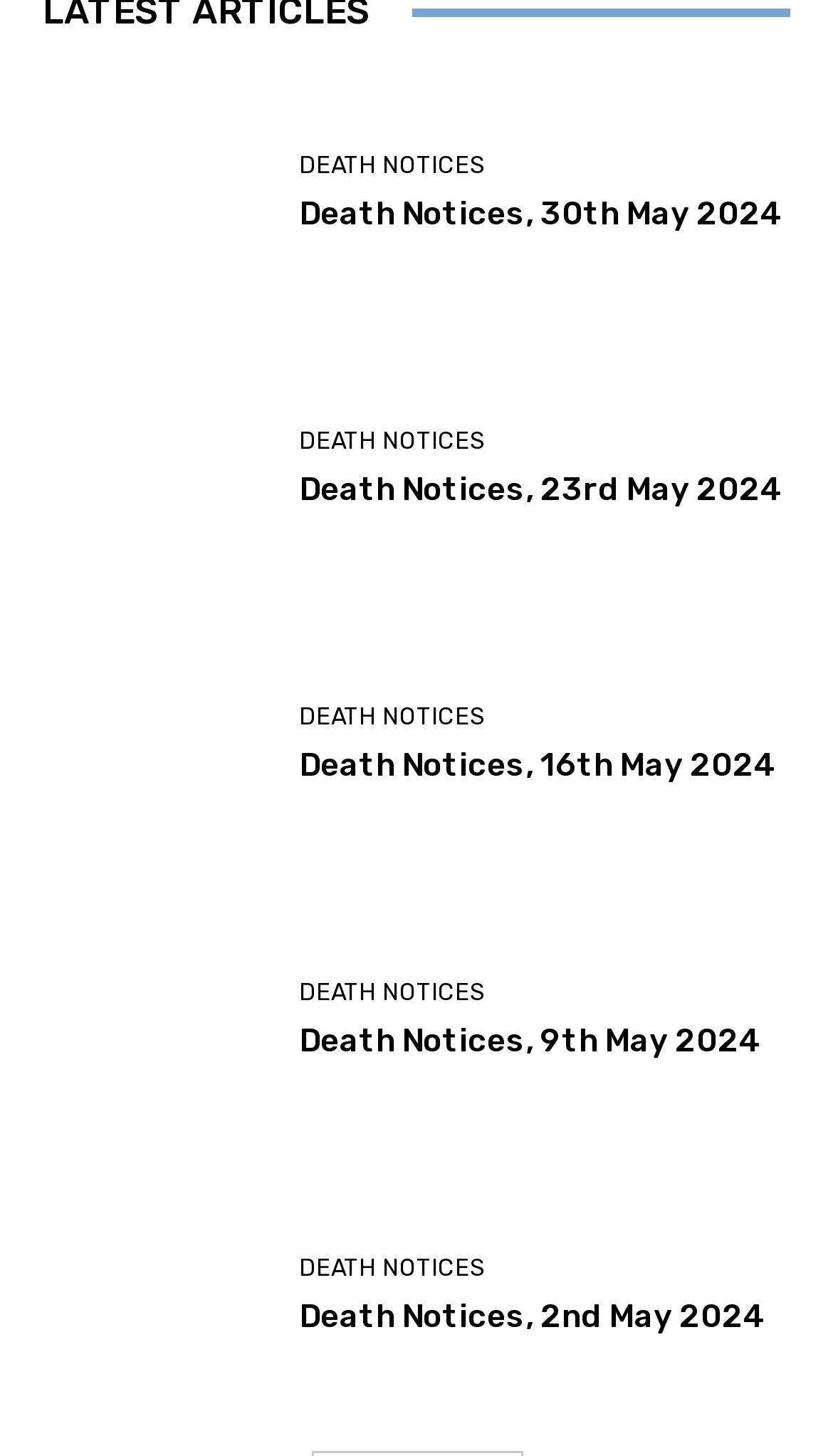Find and indicate the bounding box coordinates of the region you should select to follow the given instruction: "browse death notices for 9th May 2024".

[0.051, 0.624, 0.321, 0.778]